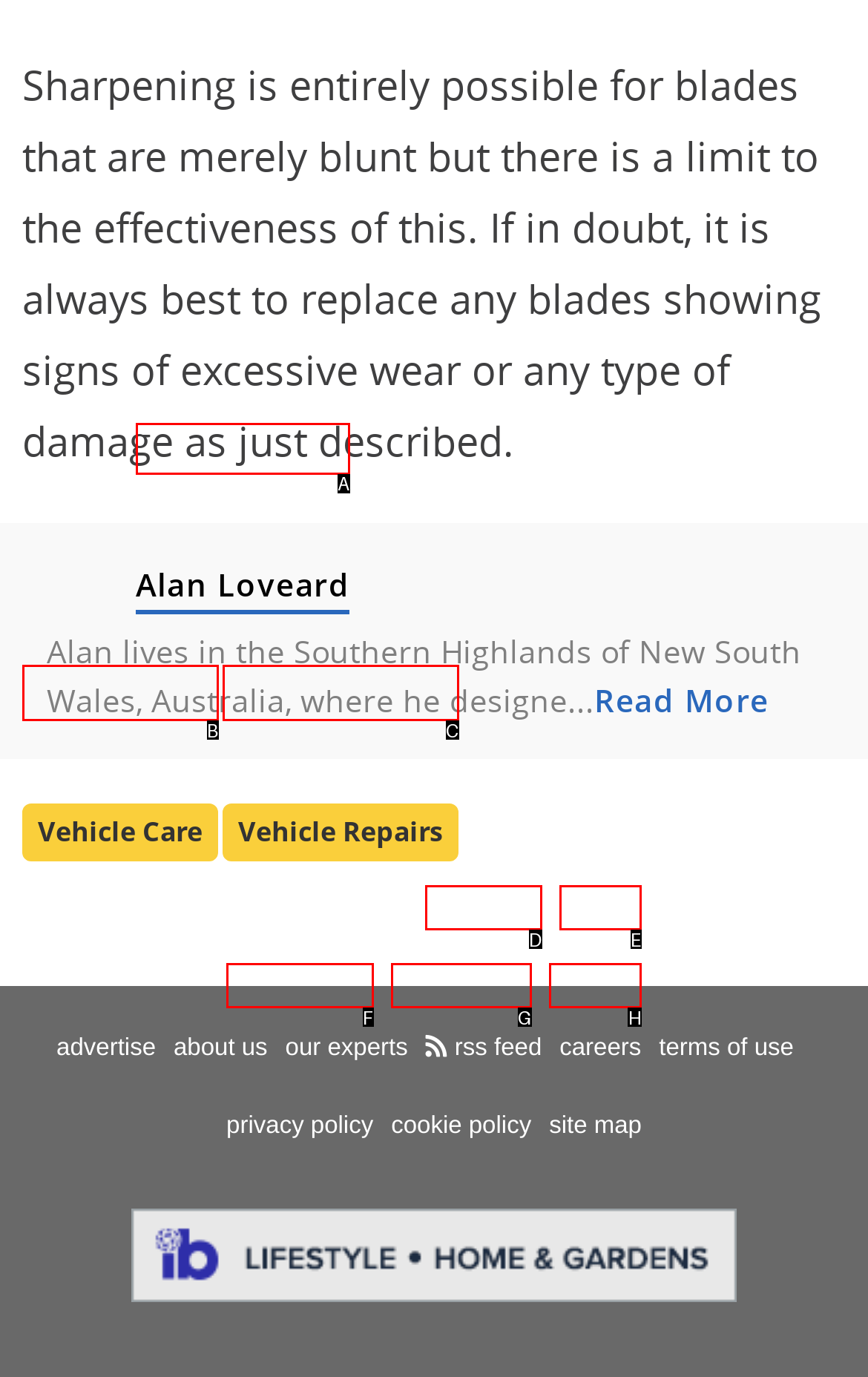From the description: cookie policy, select the HTML element that fits best. Reply with the letter of the appropriate option.

G